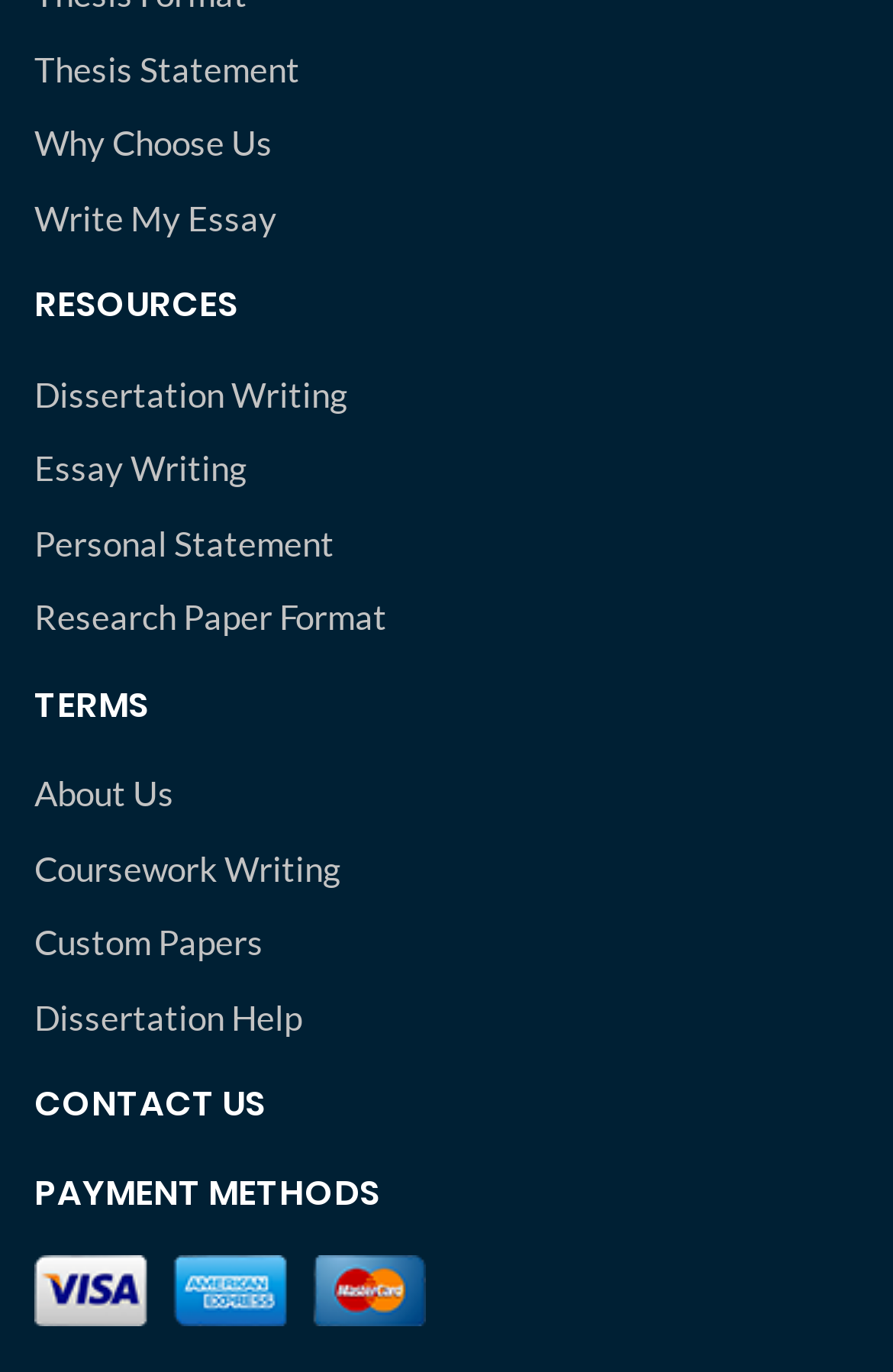Determine the coordinates of the bounding box for the clickable area needed to execute this instruction: "Click on Thesis Statement".

[0.038, 0.031, 0.962, 0.069]